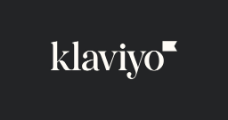What is the purpose of Klaviyo? Analyze the screenshot and reply with just one word or a short phrase.

Marketing automation